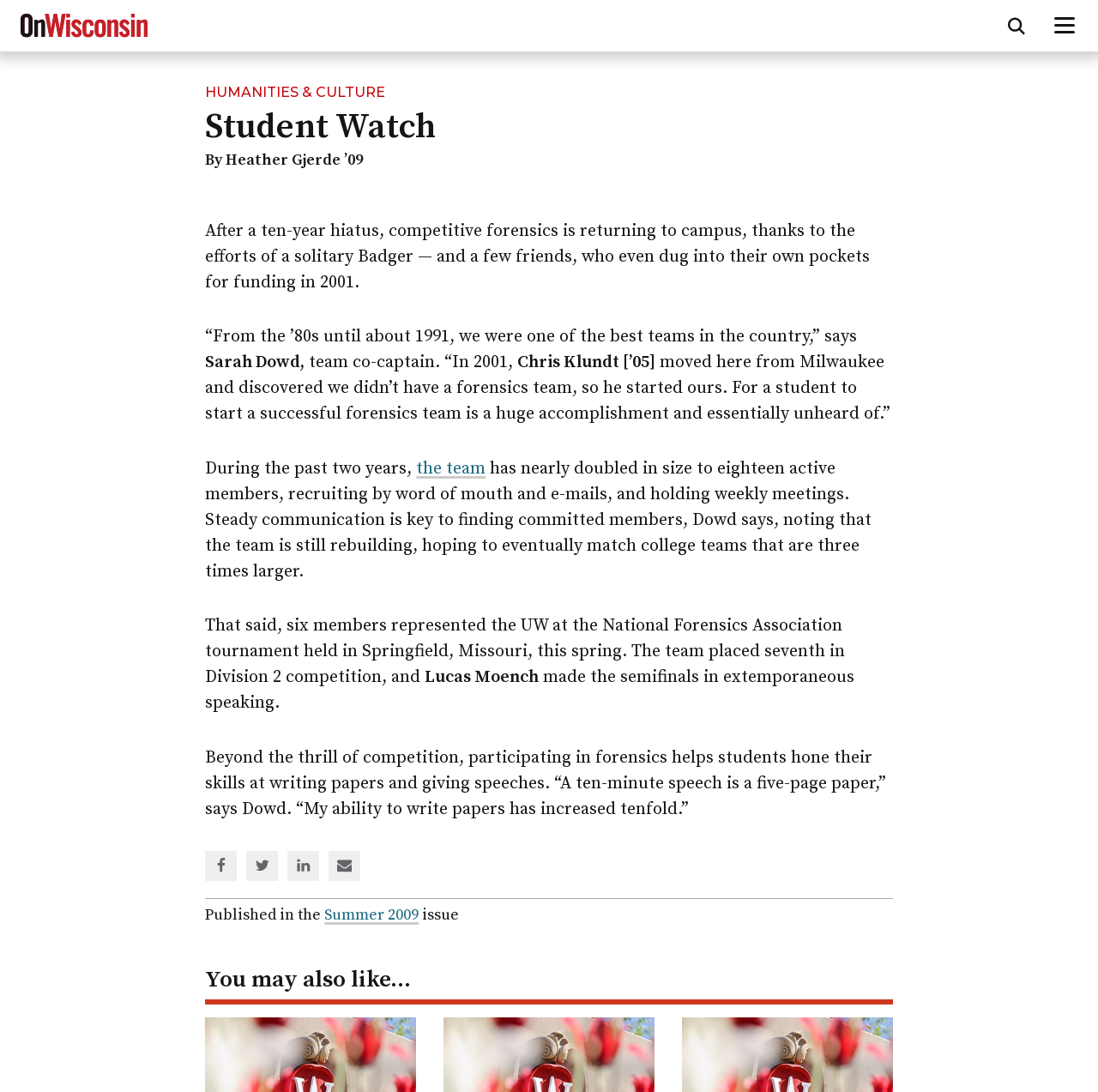Offer a detailed account of what is visible on the webpage.

The webpage is an article from On Wisconsin Magazine, titled "UW Forensics makes a comeback." At the top, there is a link to skip to the main content, followed by a link to the magazine's homepage, accompanied by a small image. On the top right, there are two buttons: one to open a search form and another to open a menu.

Below the top section, there is a main heading "Student Watch" and a subheading "By Heather Gjerde ’09". The article discusses the revival of competitive forensics at the University of Wisconsin, which was made possible by the efforts of a single student and a few friends who even funded the team themselves.

The article is divided into several paragraphs, with quotes from team co-captain Sarah Dowd and team member Chris Klundt. The text describes the team's growth, from its inception in 2001 to its current state, with 18 active members. It also mentions the team's achievements, including a seventh-place finish in Division 2 competition at the National Forensics Association tournament.

At the bottom of the article, there are links to share the article on Facebook, Twitter, LinkedIn, and via email. Additionally, there is a section that says "Published in the Summer 2009 issue" with a link to the issue. Finally, there is a heading "You may also like…" which suggests related articles.